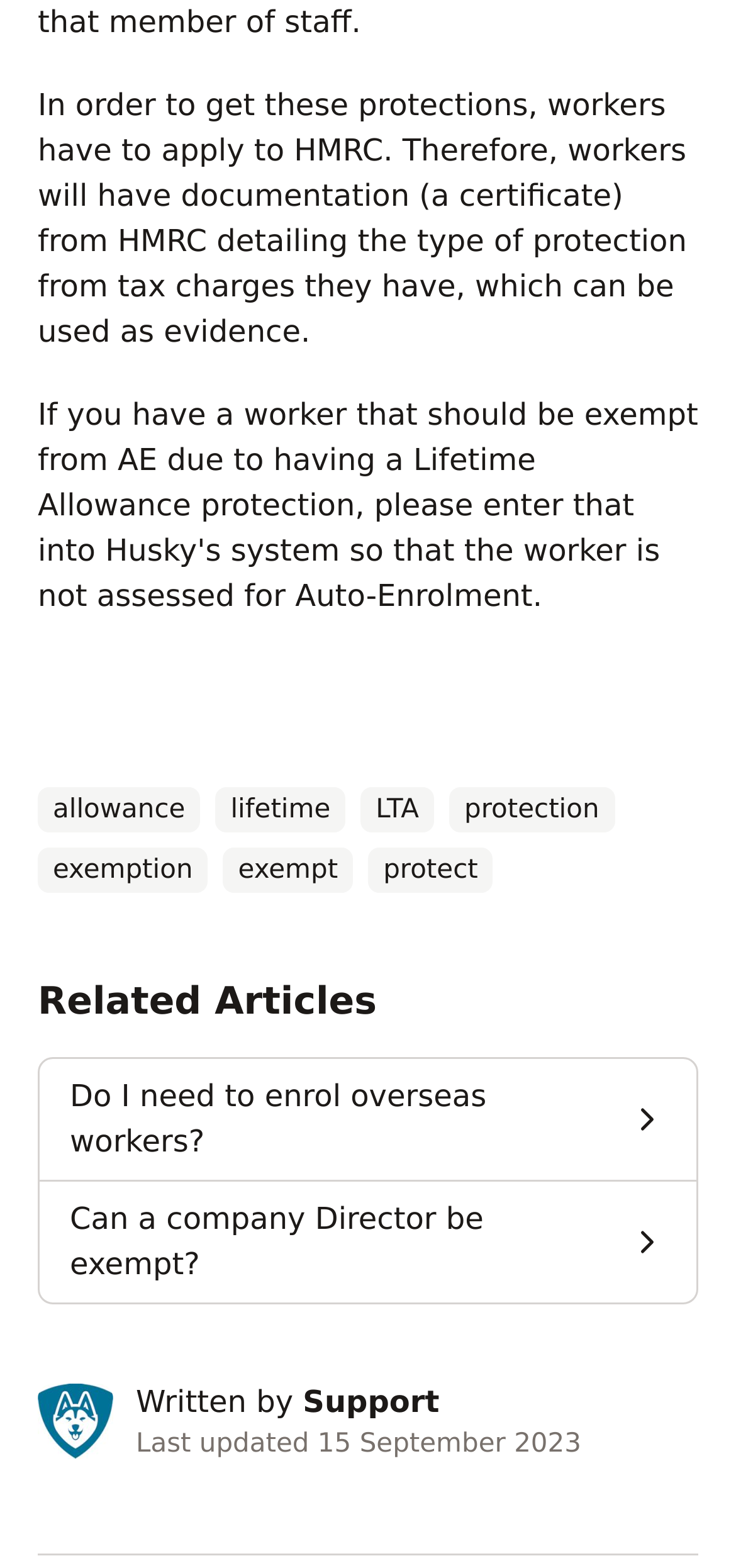Respond with a single word or short phrase to the following question: 
What is the topic of the related articles?

Overseas workers and company Directors